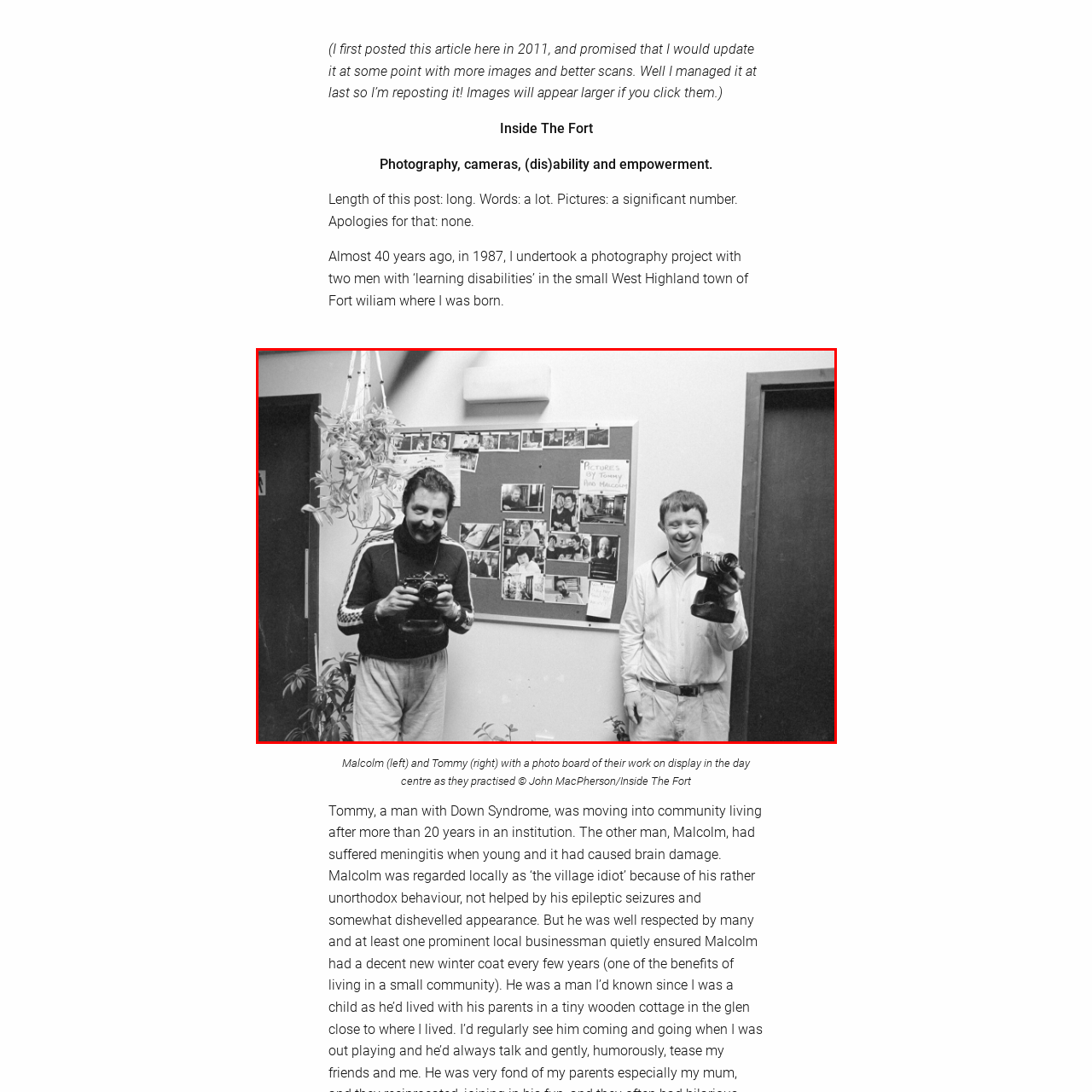What is behind Malcolm and Tommy?
Analyze the image surrounded by the red bounding box and answer the question in detail.

According to the caption, behind Malcolm and Tommy is a photo board adorned with various photographs showcasing their work, providing a glimpse into their collaborative photography project.